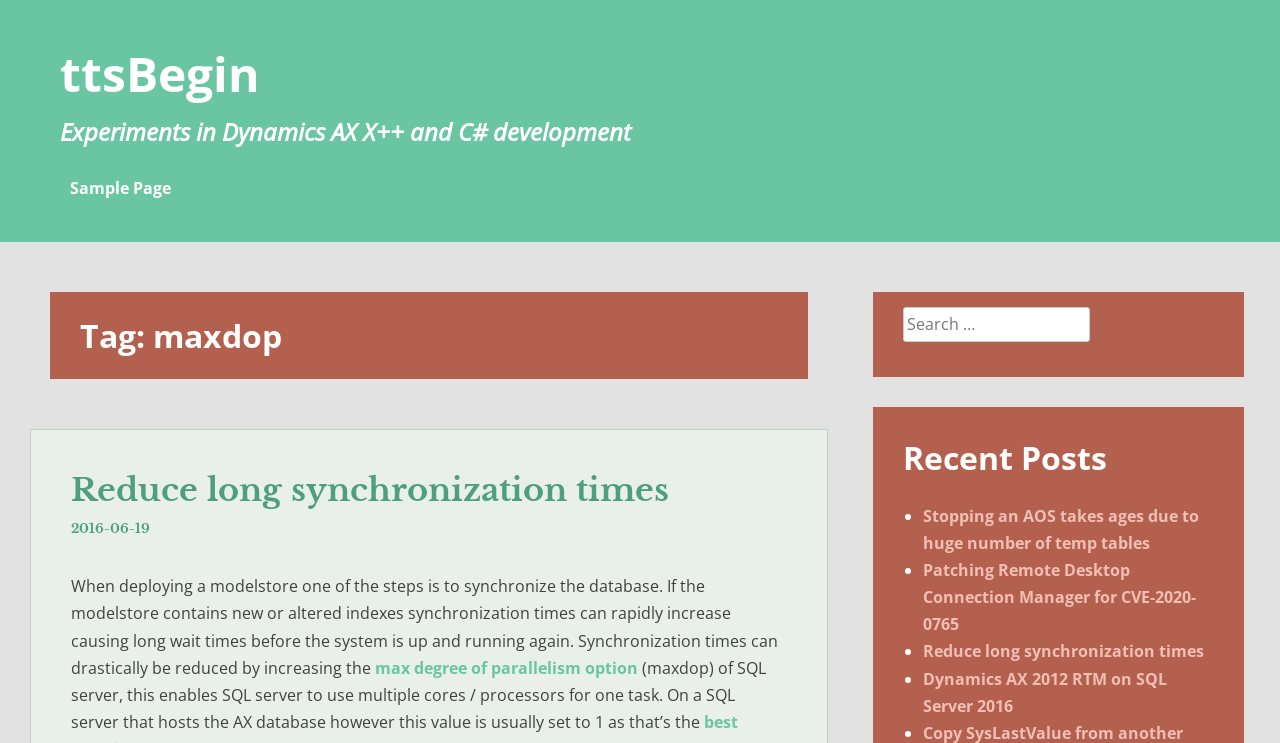Refer to the image and provide a thorough answer to this question:
What is the topic of the third recent post?

I found the third recent post by looking at the list items under the 'Recent Posts' heading. The third list item has a link with the text 'Patching Remote Desktop Connection Manager for CVE-2020-0765'.